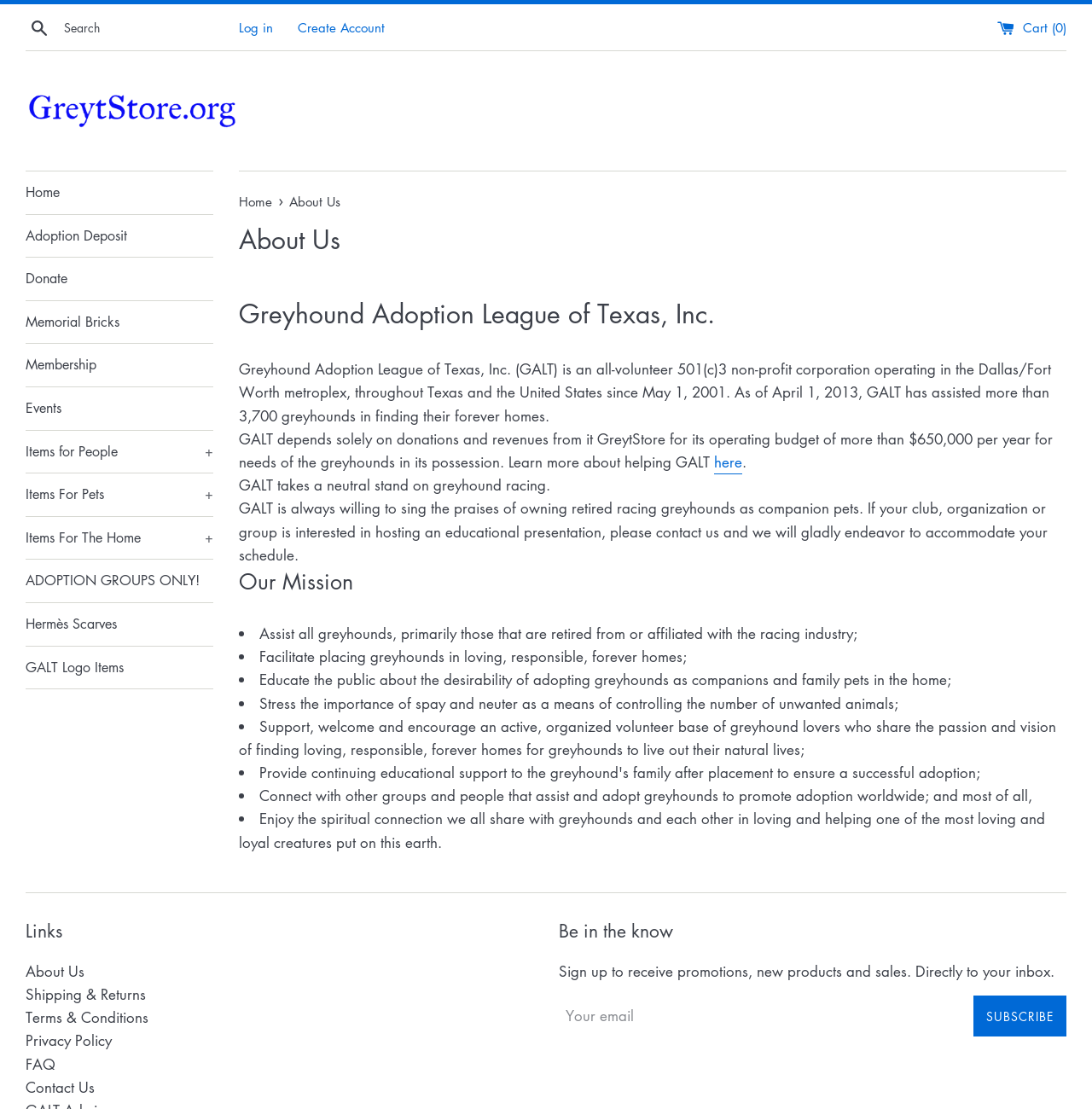Please specify the bounding box coordinates of the region to click in order to perform the following instruction: "View the cart".

[0.913, 0.017, 0.977, 0.032]